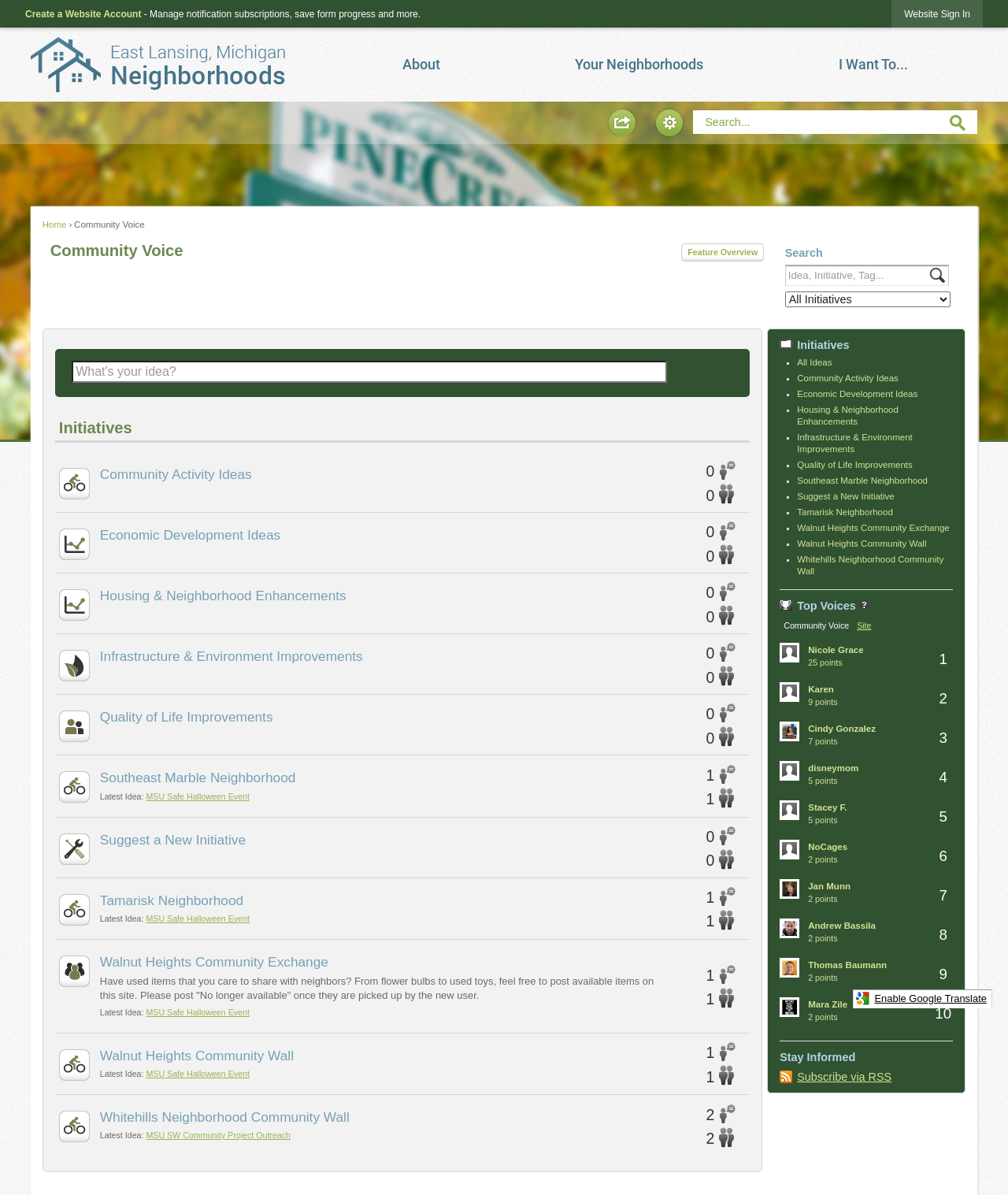Answer the question with a brief word or phrase:
What is the 'Initiatives' section about?

It lists community initiatives